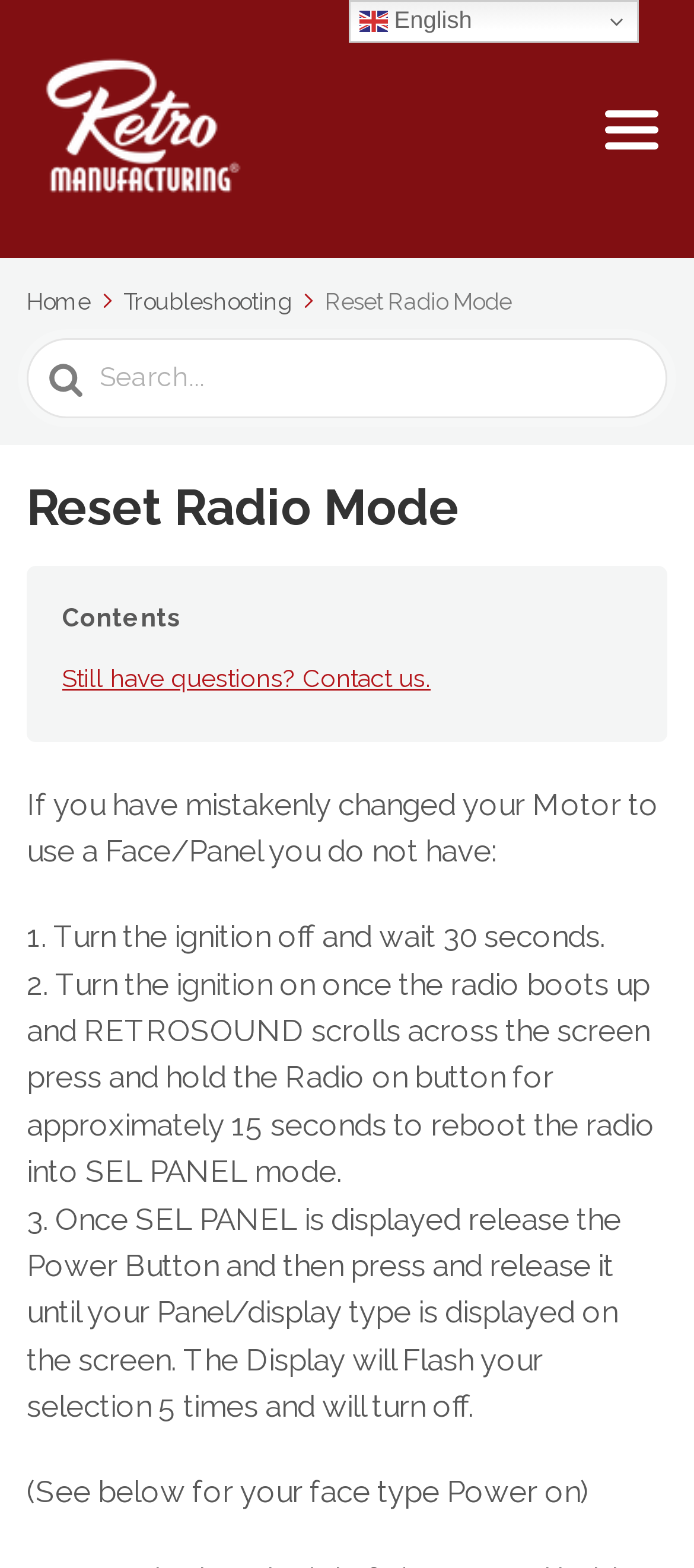Respond to the following question using a concise word or phrase: 
What is the purpose of the textbox on the page?

Search For